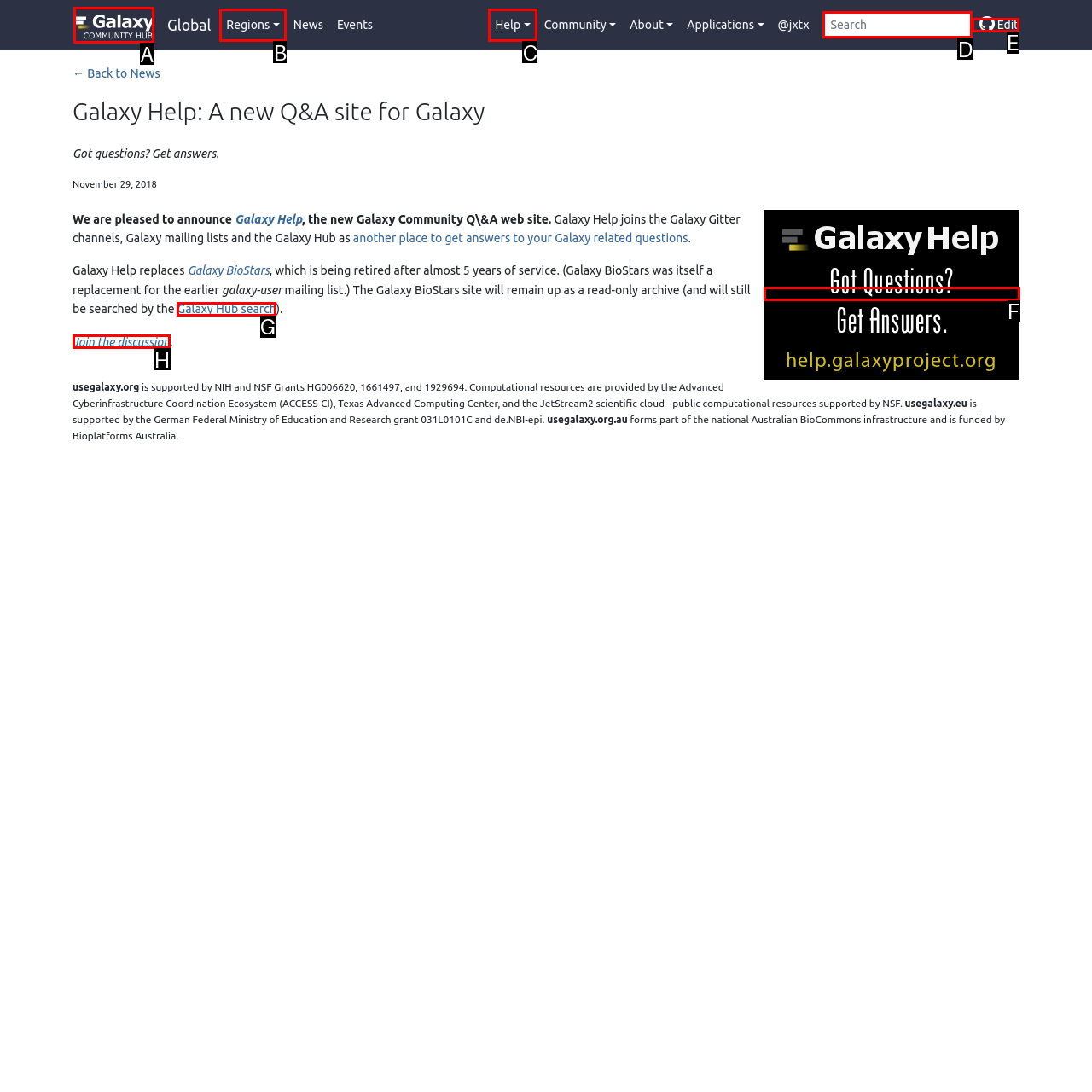Select the proper UI element to click in order to perform the following task: Get help. Indicate your choice with the letter of the appropriate option.

C